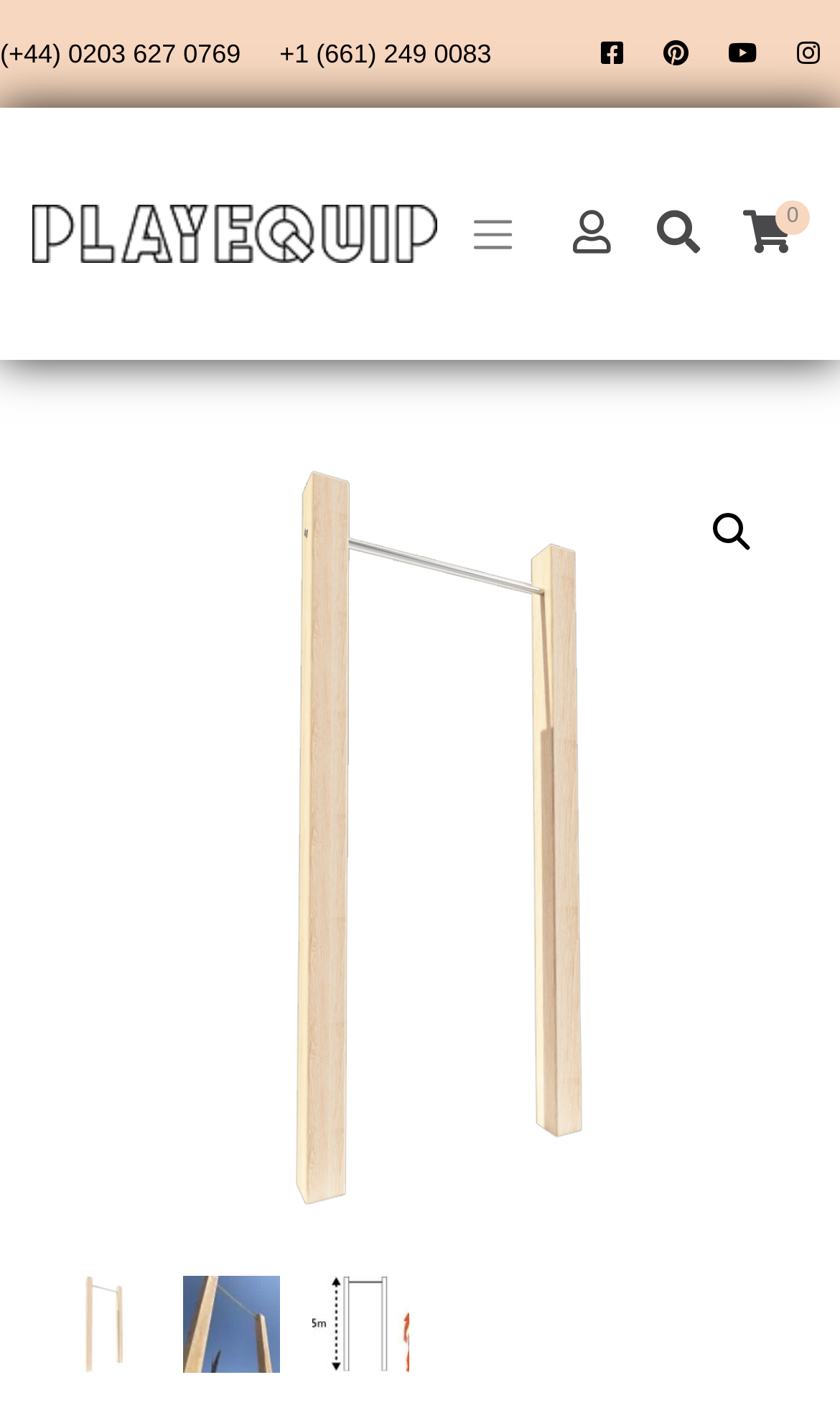Please give a concise answer to this question using a single word or phrase: 
What is the phone number for UK customers?

+44 0203 627 0769